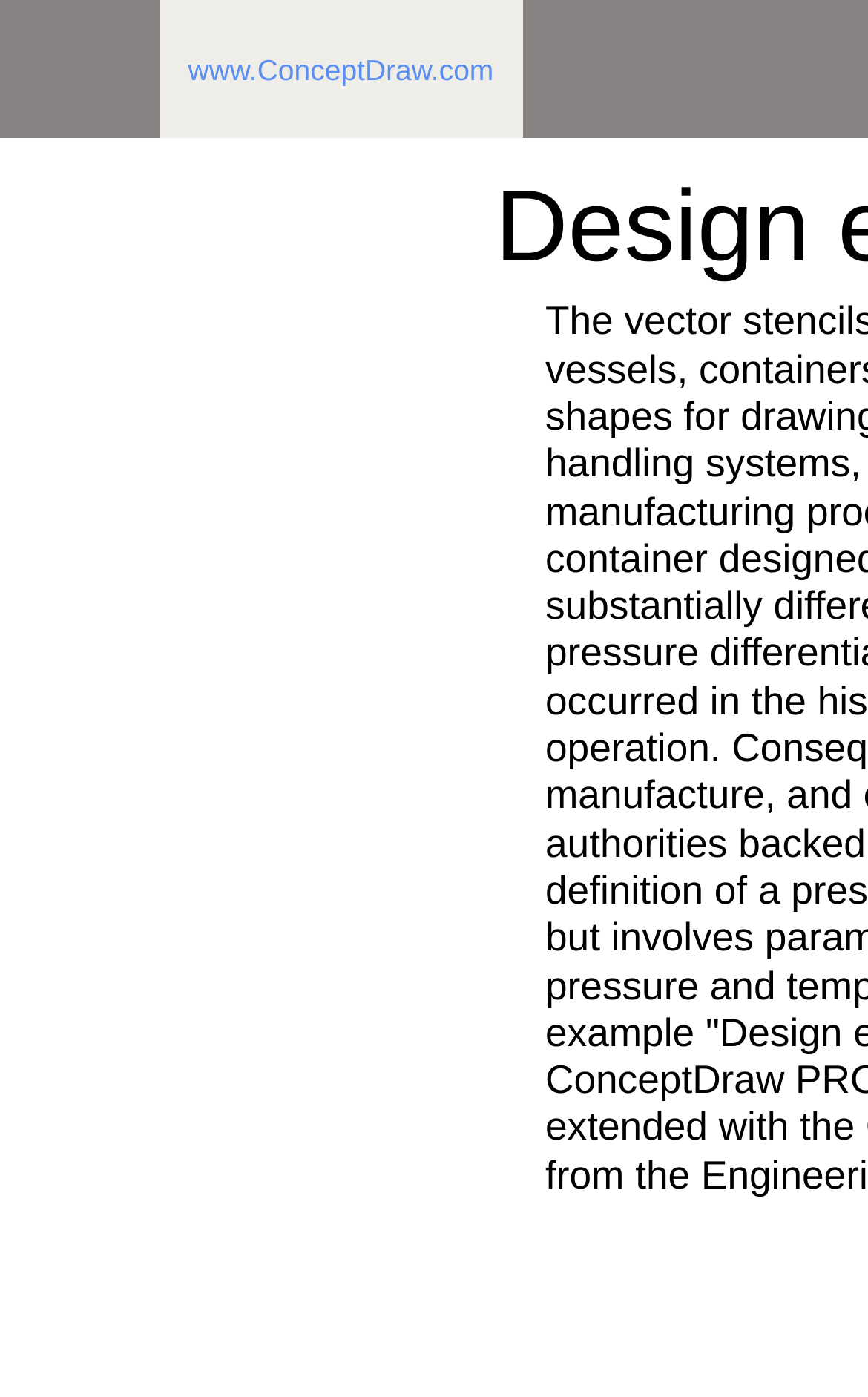From the webpage screenshot, identify the region described by www.ConceptDraw.com. Provide the bounding box coordinates as (top-left x, top-left y, bottom-right x, bottom-right y), with each value being a floating point number between 0 and 1.

[0.183, 0.0, 0.602, 0.099]